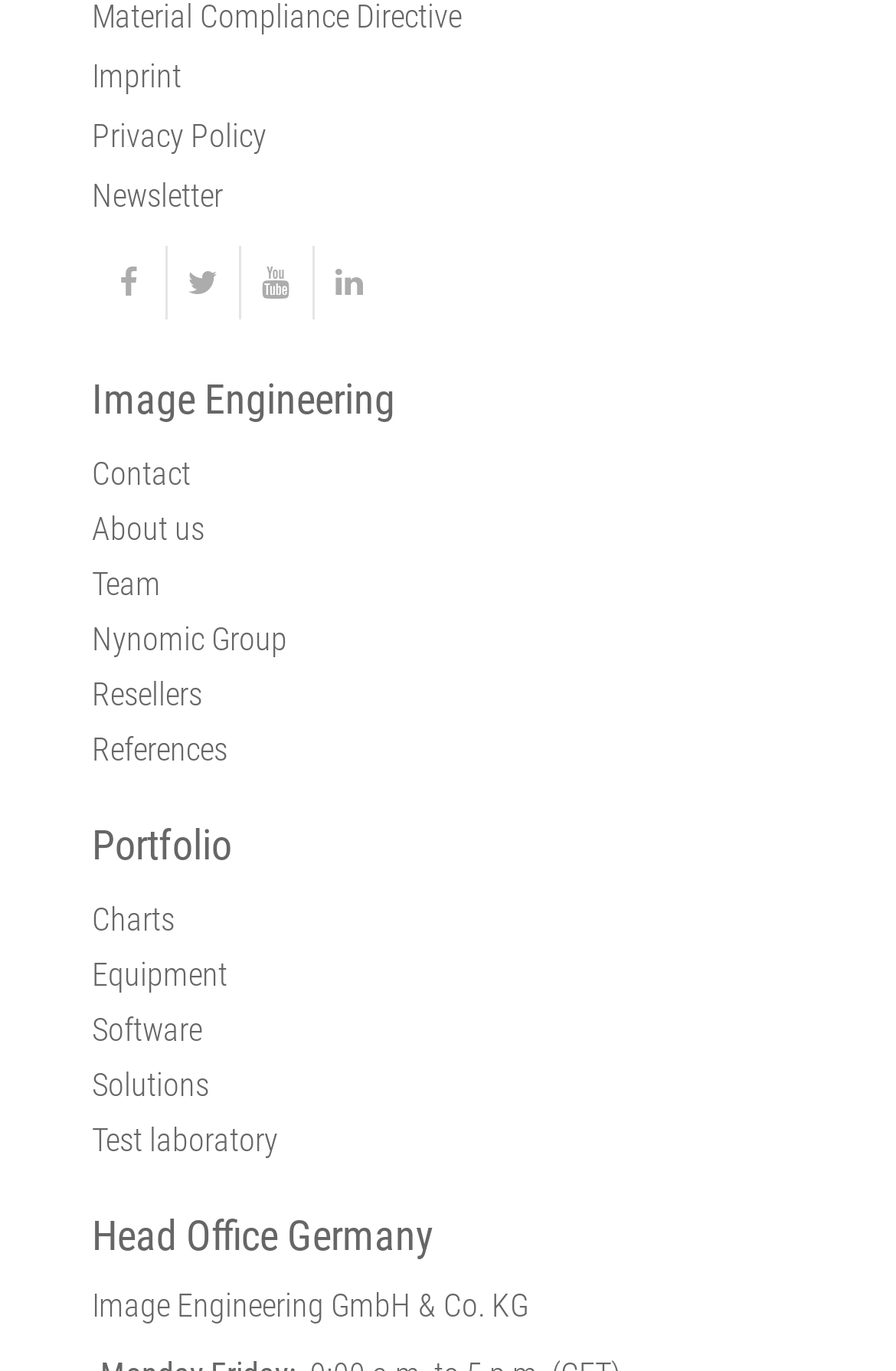Please provide the bounding box coordinates for the element that needs to be clicked to perform the following instruction: "learn more about equipment". The coordinates should be given as four float numbers between 0 and 1, i.e., [left, top, right, bottom].

[0.103, 0.697, 0.254, 0.724]